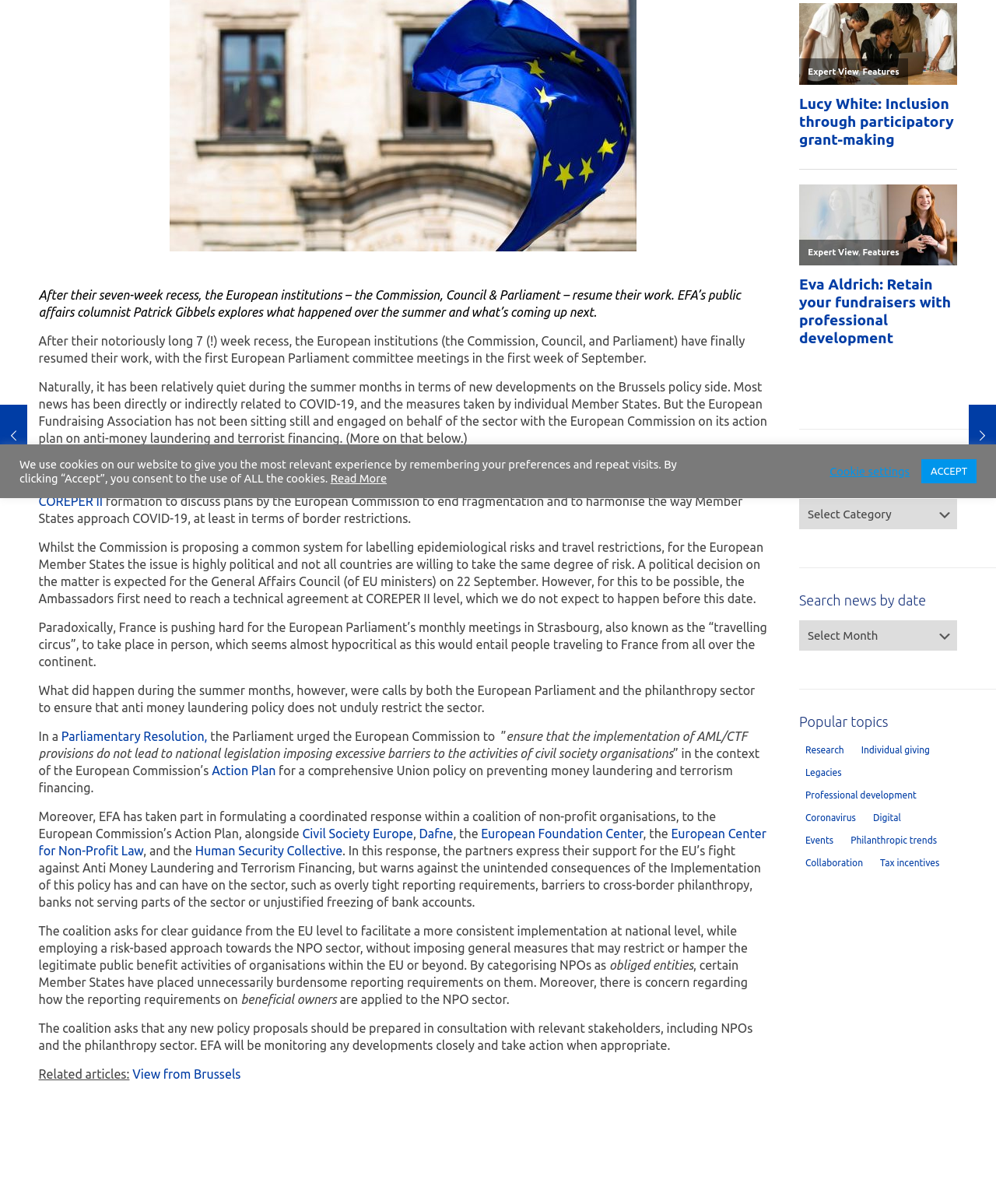From the screenshot, find the bounding box of the UI element matching this description: "Tax incentives". Supply the bounding box coordinates in the form [left, top, right, bottom], each a float between 0 and 1.

[0.877, 0.71, 0.949, 0.724]